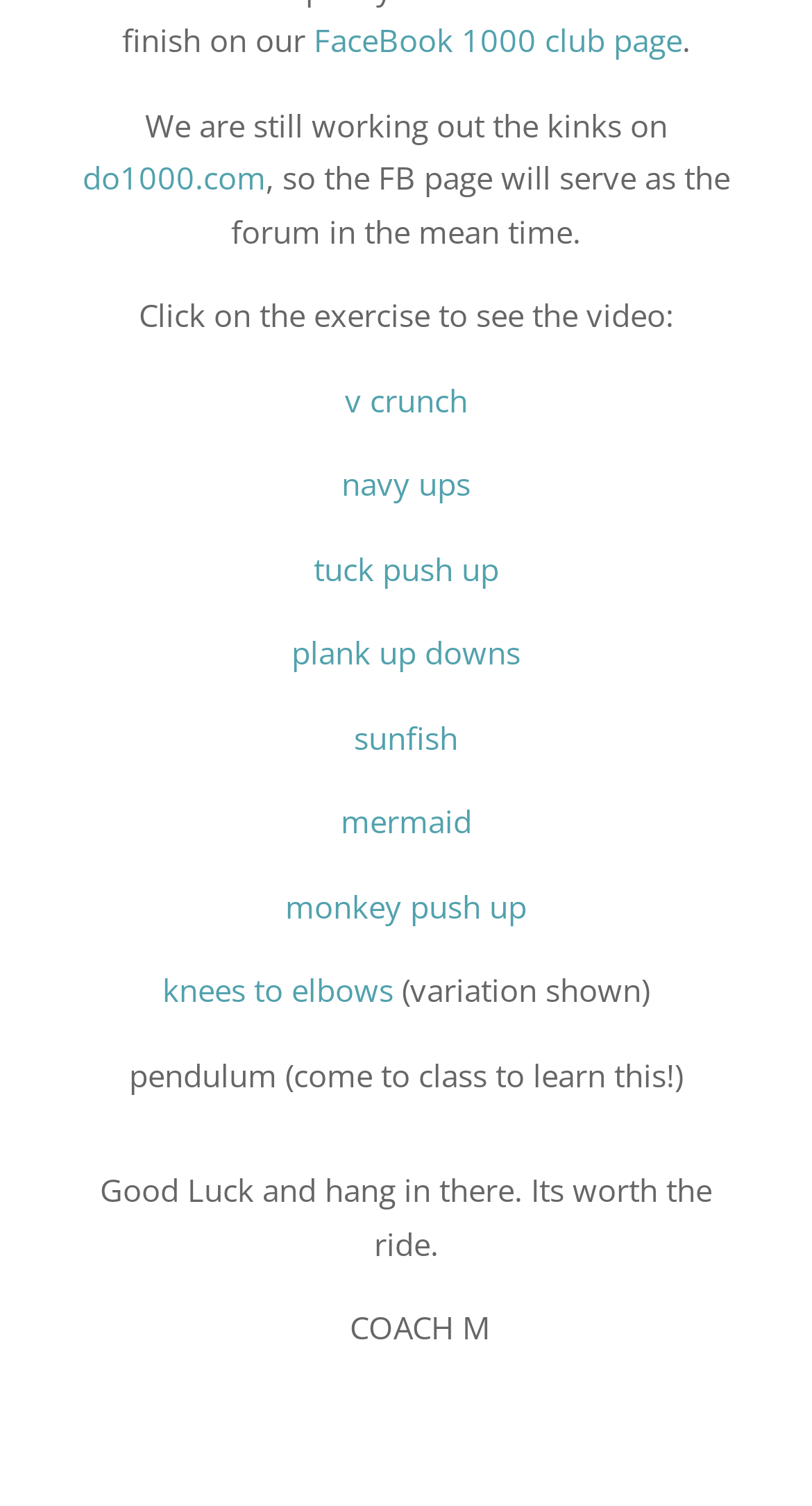Provide a short answer to the following question with just one word or phrase: How many sentences are there in the introductory message?

3